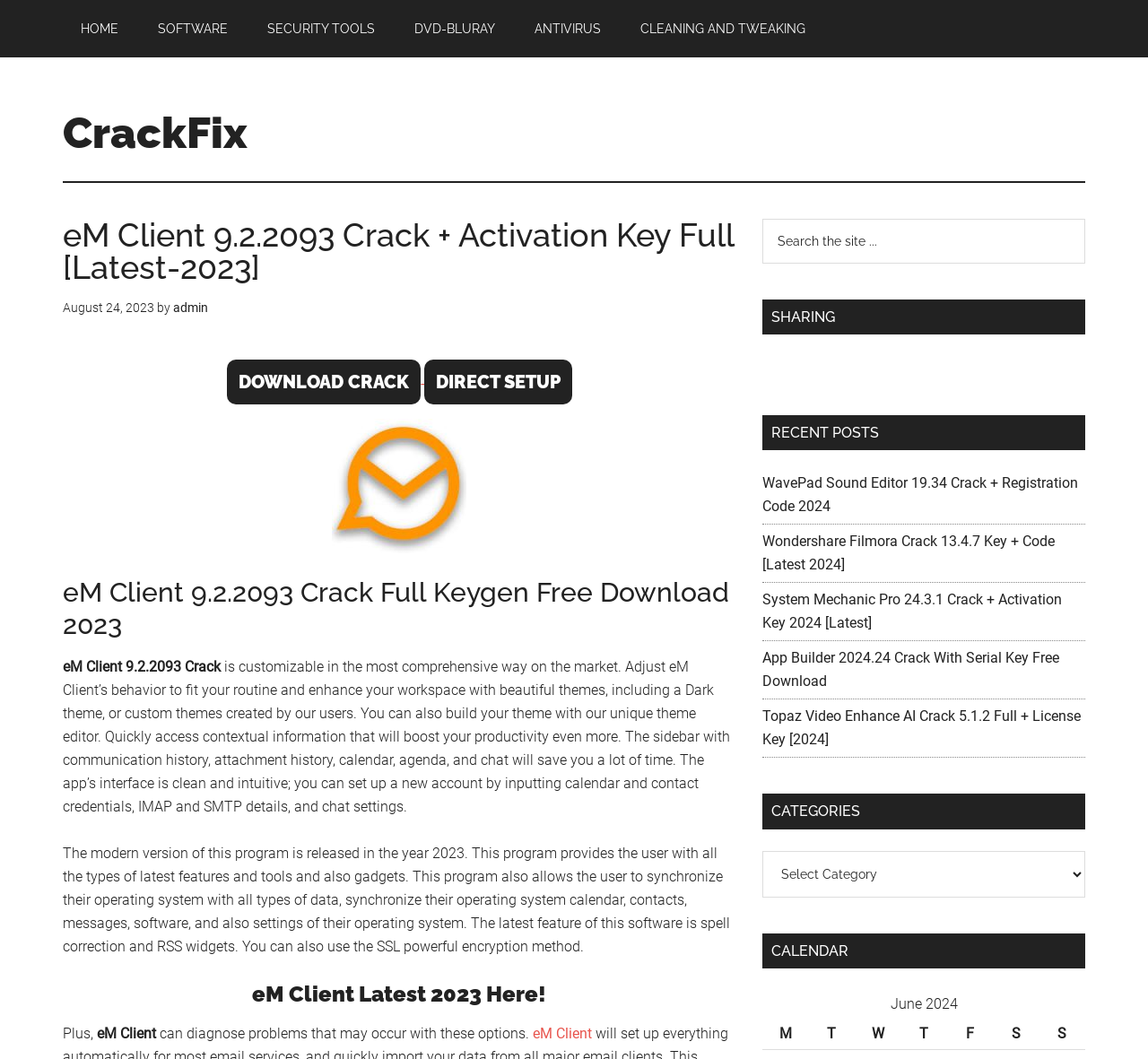Please determine the bounding box coordinates for the UI element described here. Use the format (top-left x, top-left y, bottom-right x, bottom-right y) with values bounded between 0 and 1: Home

[0.055, 0.0, 0.119, 0.054]